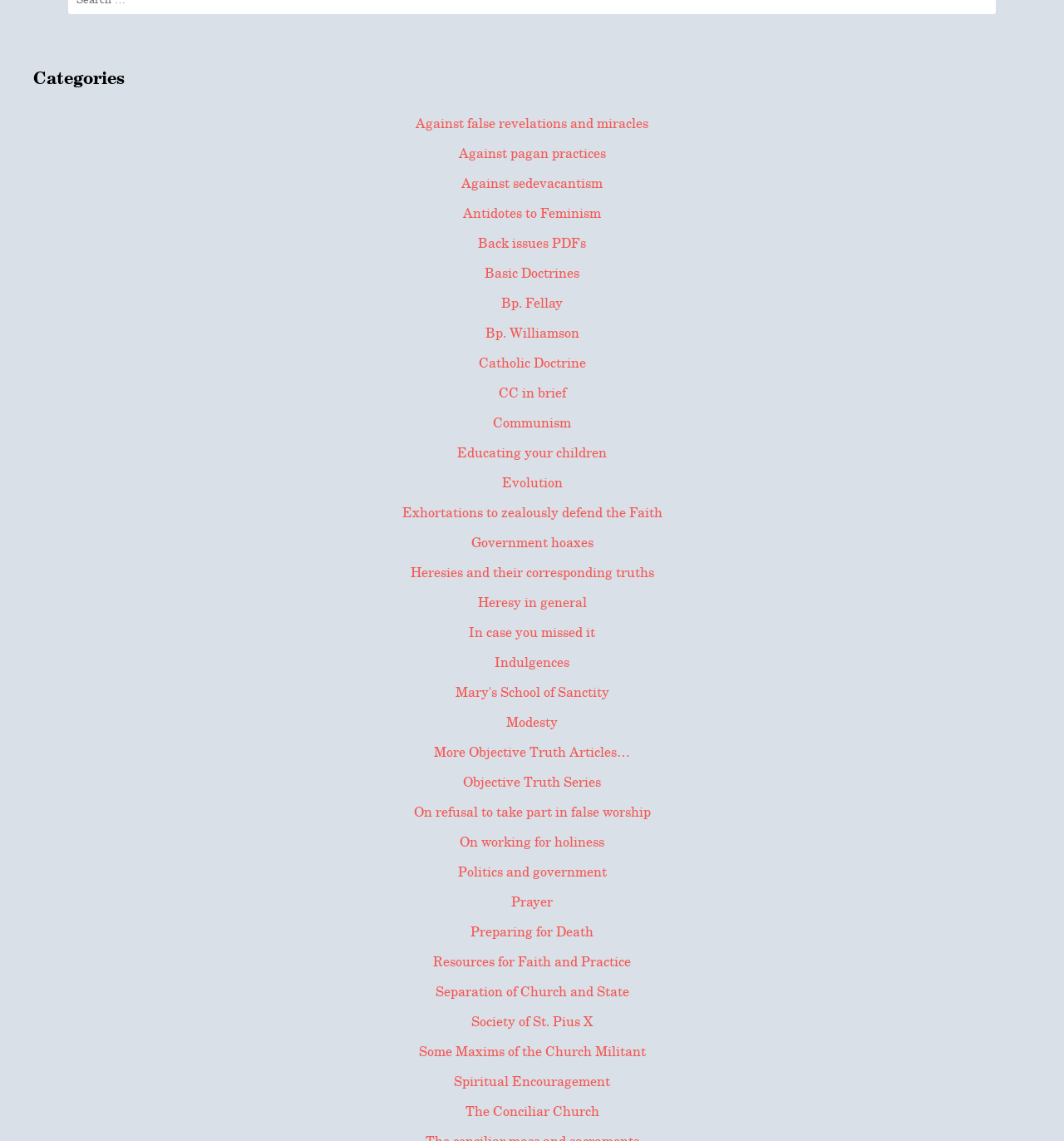Please identify the bounding box coordinates of the element's region that needs to be clicked to fulfill the following instruction: "Explore 'Heresies and their corresponding truths'". The bounding box coordinates should consist of four float numbers between 0 and 1, i.e., [left, top, right, bottom].

[0.386, 0.494, 0.614, 0.51]